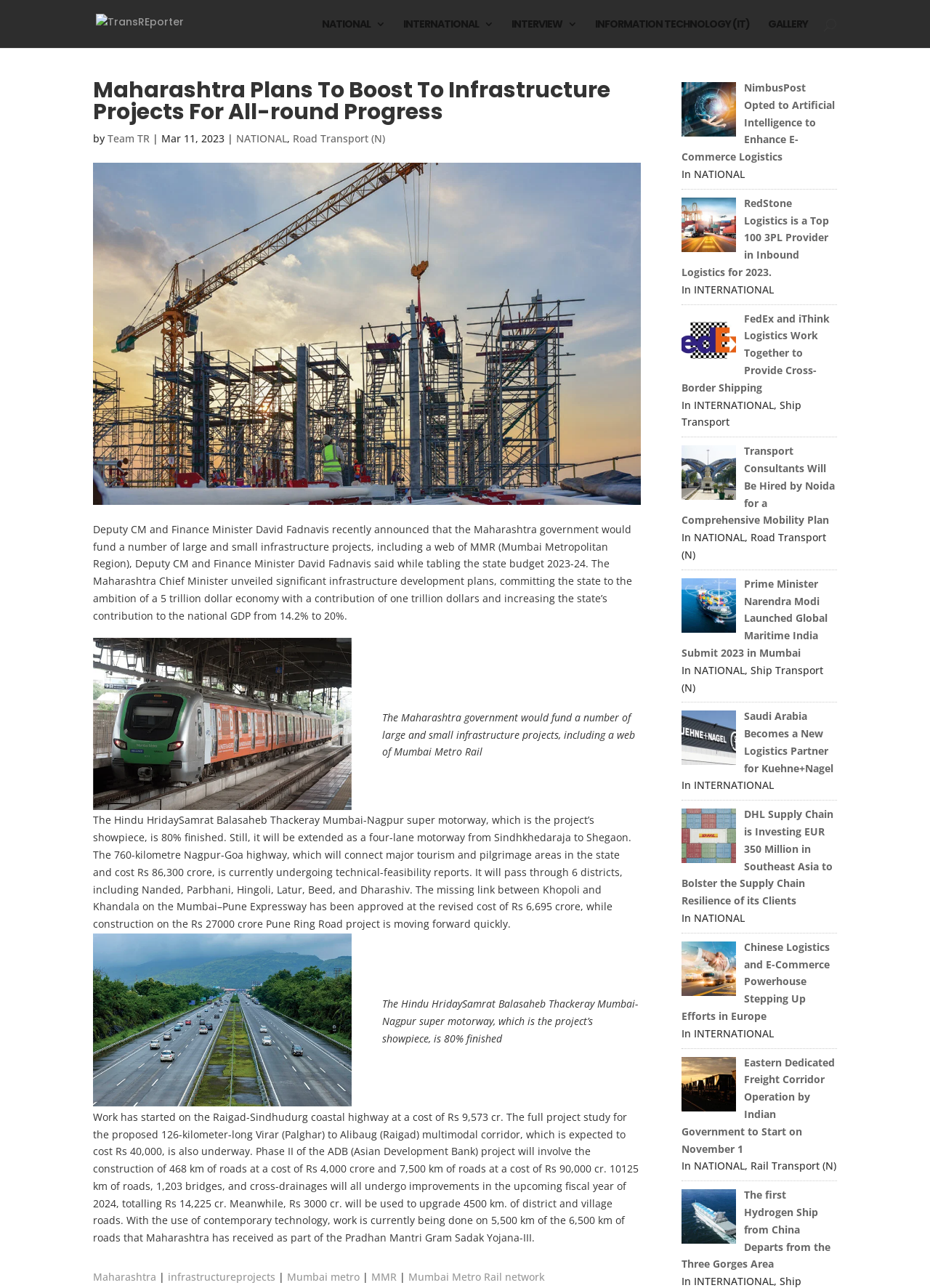Please locate the bounding box coordinates of the element's region that needs to be clicked to follow the instruction: "Search for a specific topic". The bounding box coordinates should be provided as four float numbers between 0 and 1, i.e., [left, top, right, bottom].

[0.1, 0.0, 0.9, 0.001]